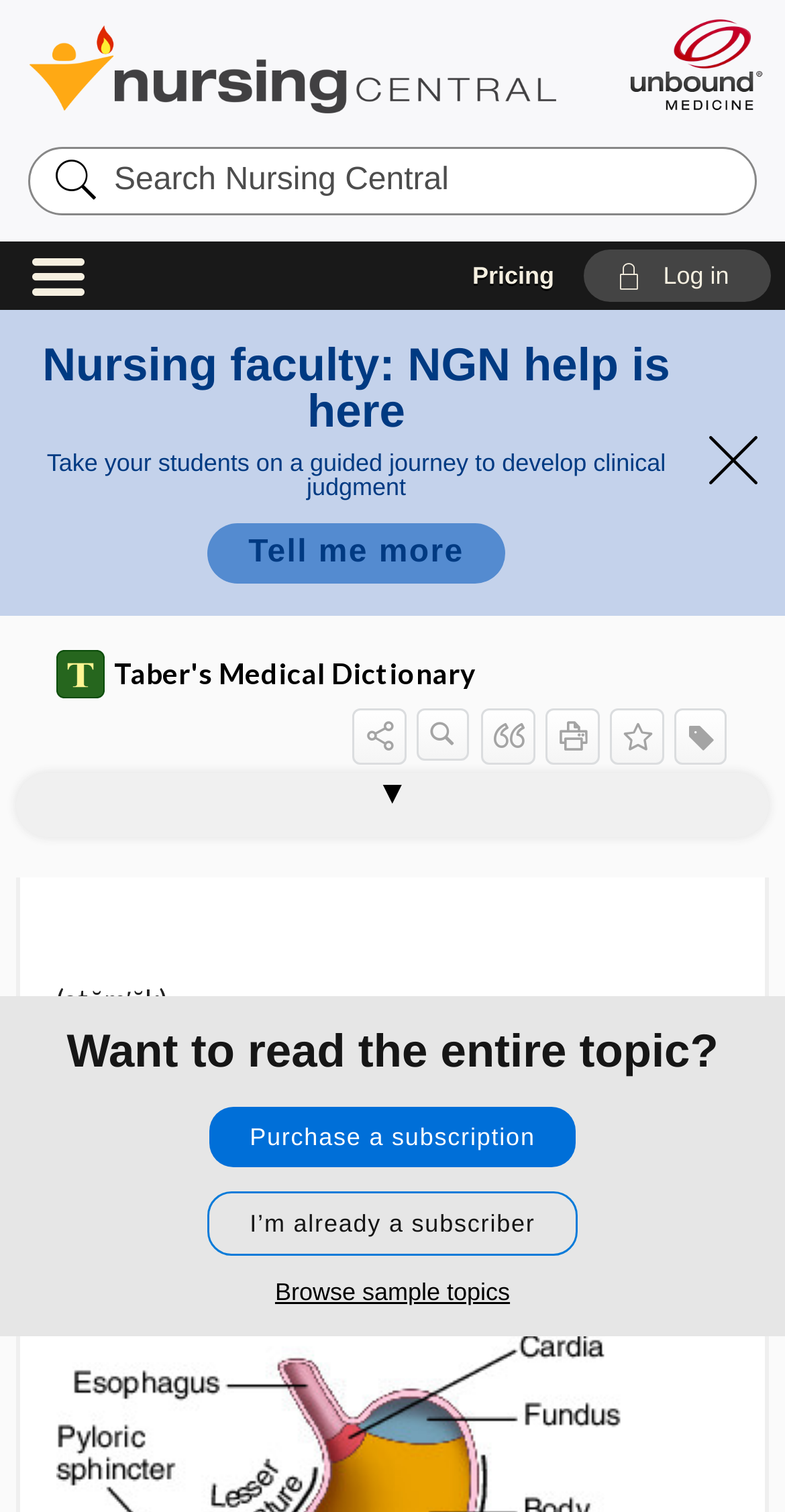Provide a brief response to the question below using a single word or phrase: 
What is the function of the textbox?

Search Nursing Central